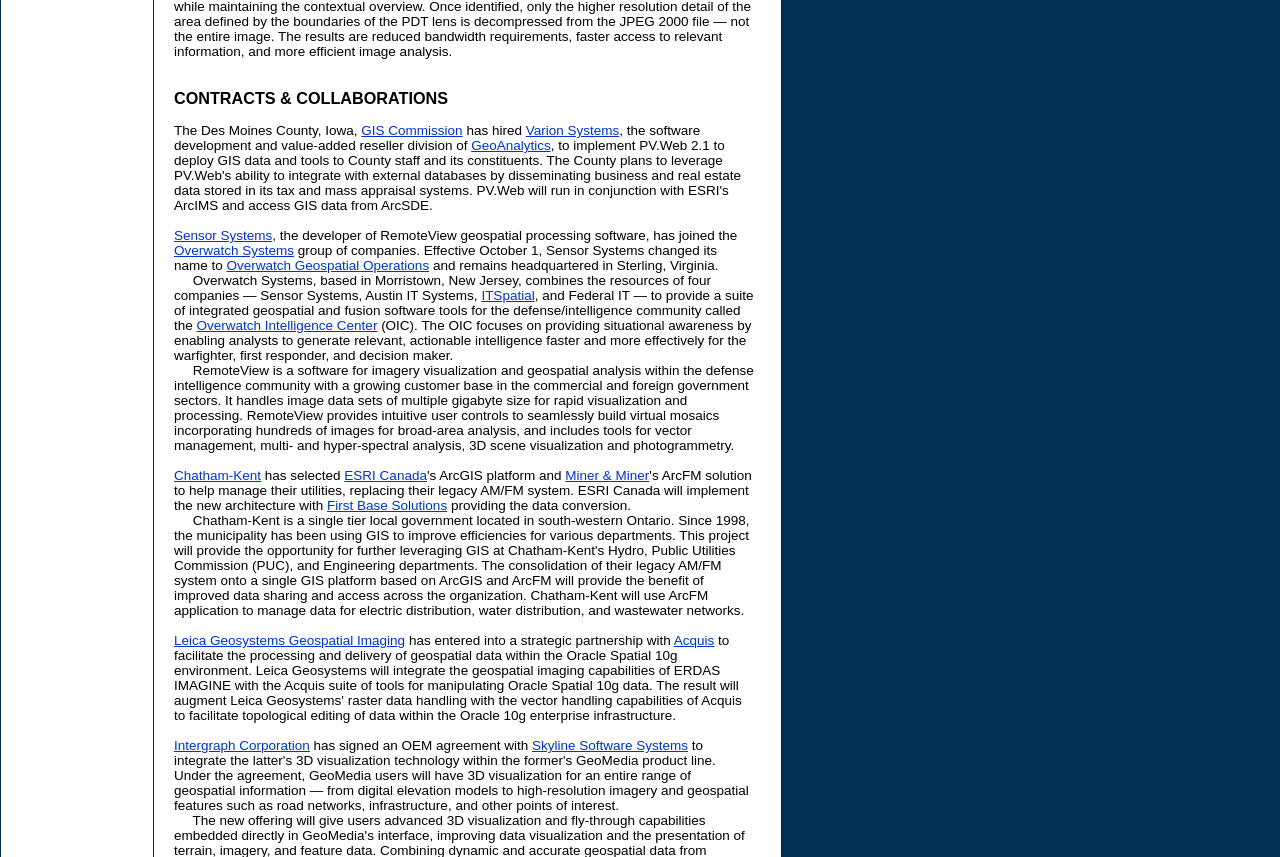What is the name of the company that Overwatch Systems combines with? Using the information from the screenshot, answer with a single word or phrase.

Sensor Systems, Austin IT Systems, and Federal IT